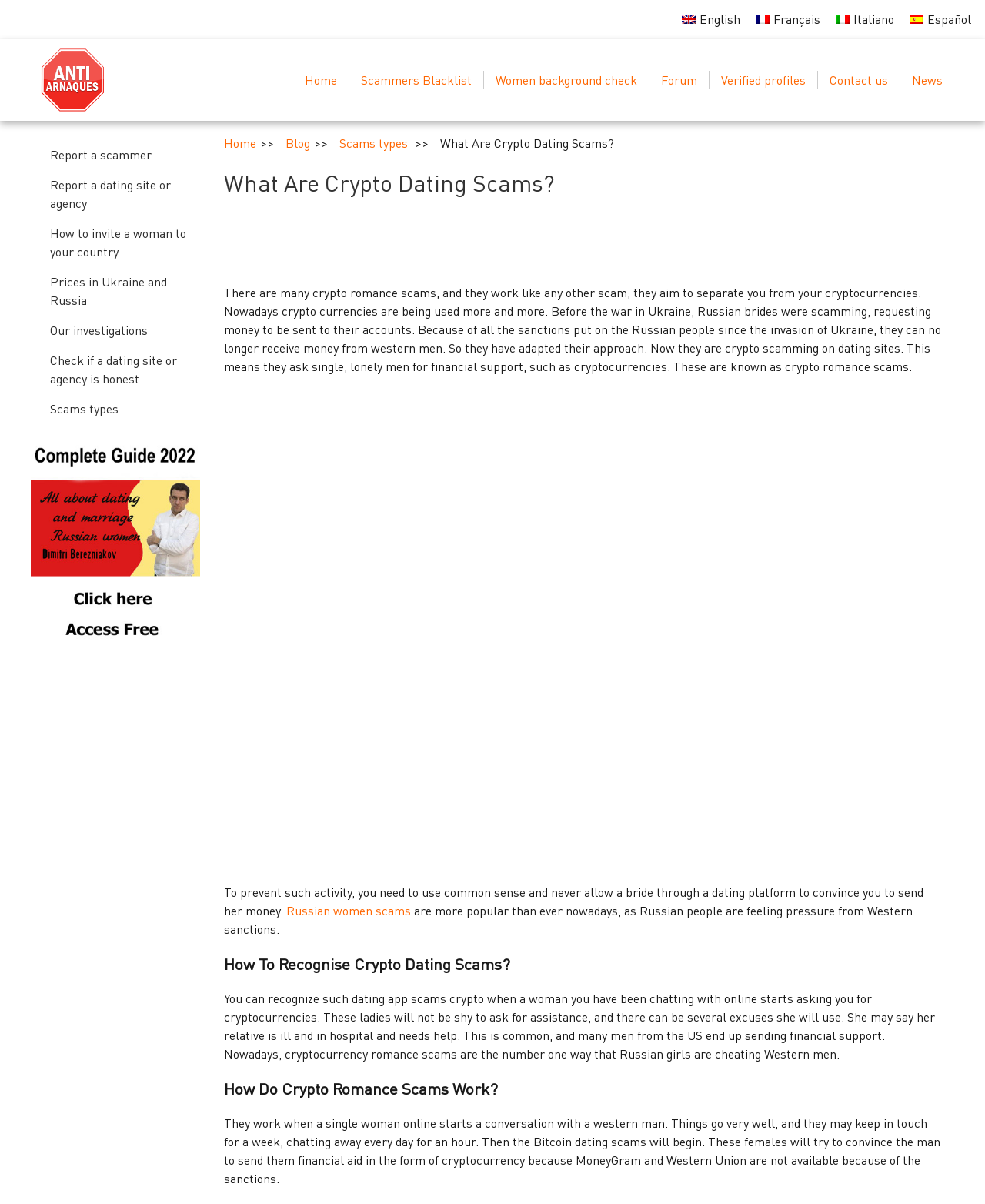Determine the main headline of the webpage and provide its text.

What Are Crypto Dating Scams?